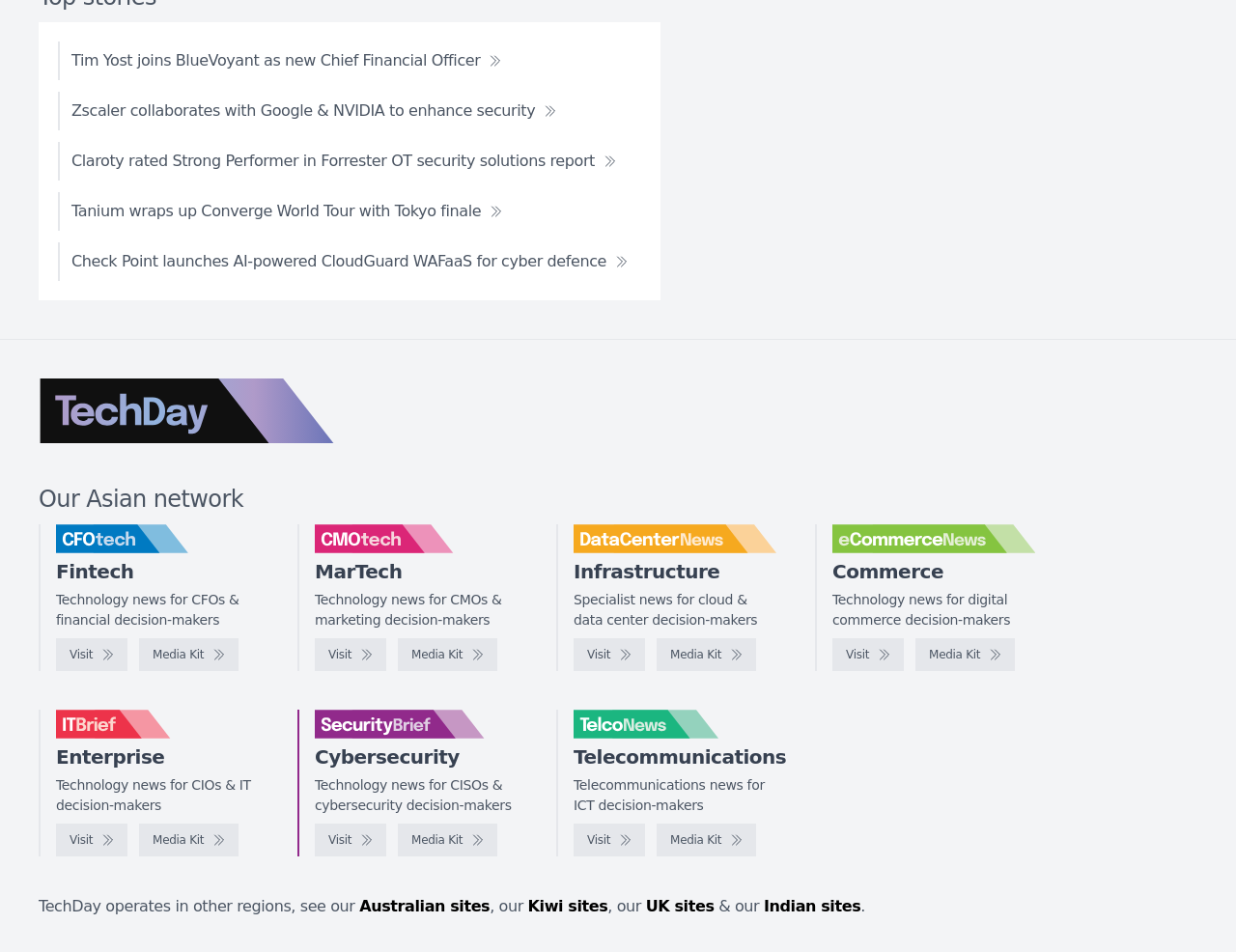Specify the bounding box coordinates of the area that needs to be clicked to achieve the following instruction: "Learn about eCommerceNews".

[0.673, 0.551, 0.838, 0.581]